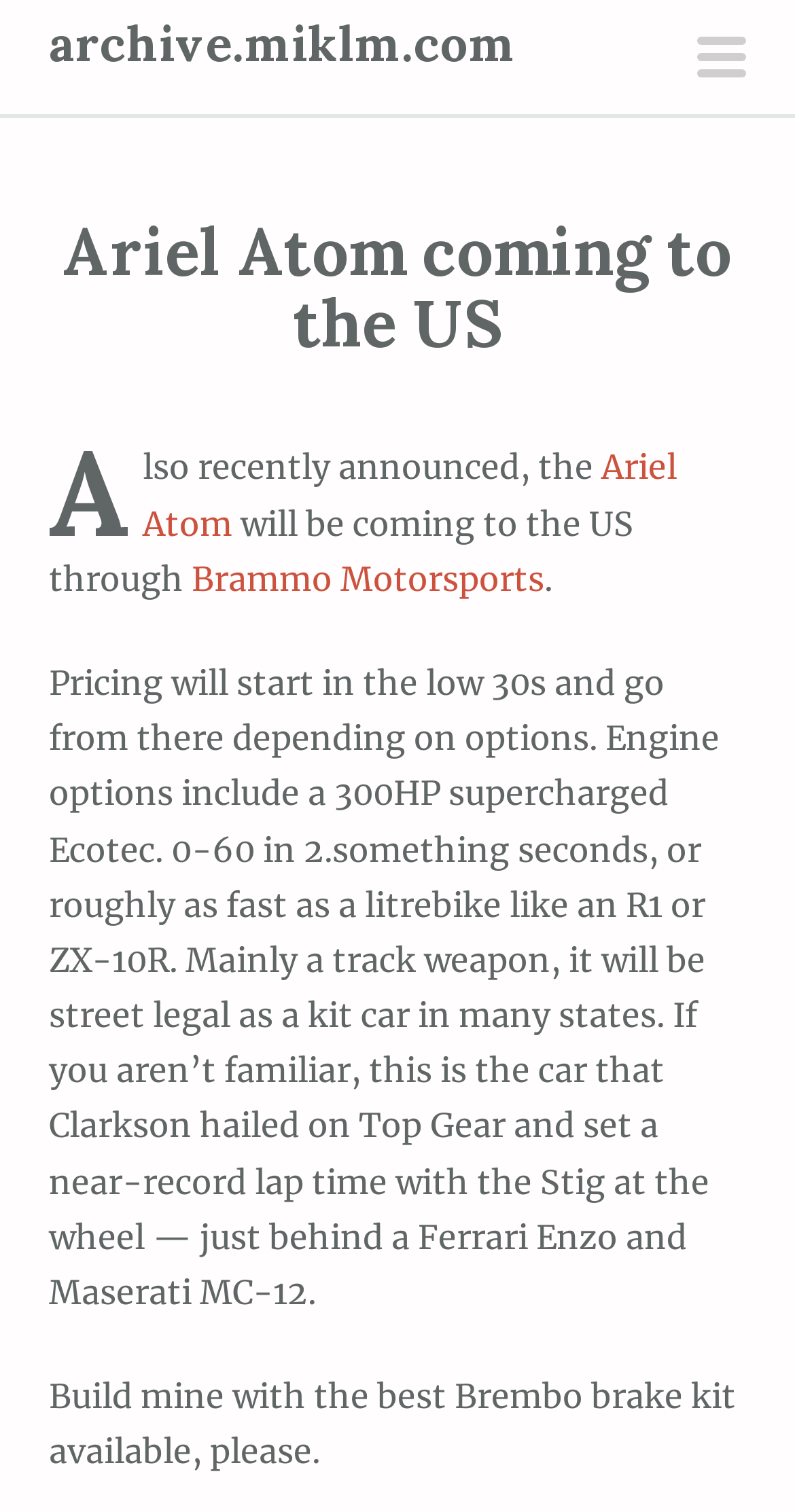Using the description: "Ariel Atom", identify the bounding box of the corresponding UI element in the screenshot.

[0.179, 0.296, 0.851, 0.359]